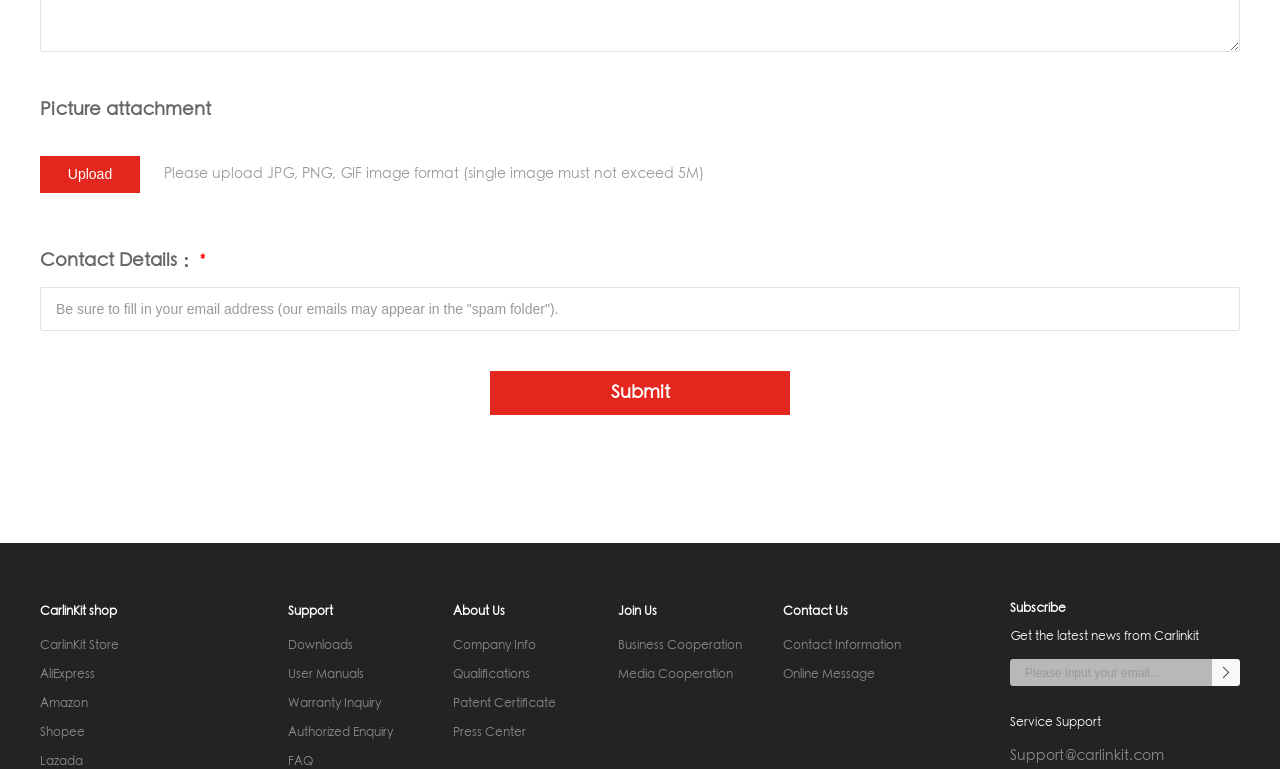Locate the coordinates of the bounding box for the clickable region that fulfills this instruction: "Fill in contact email".

[0.031, 0.373, 0.969, 0.43]